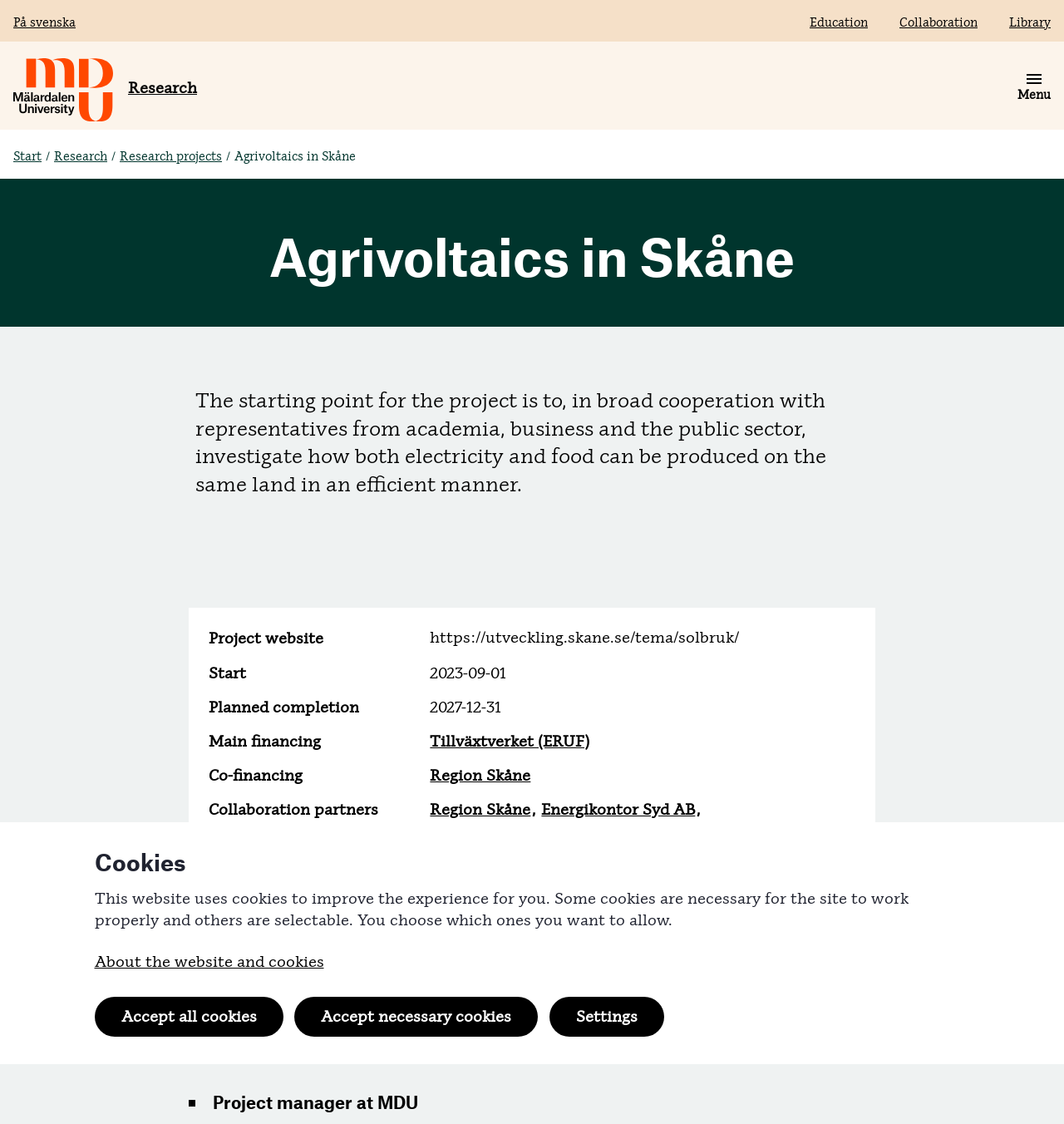Determine the main headline from the webpage and extract its text.

Agrivoltaics in Skåne